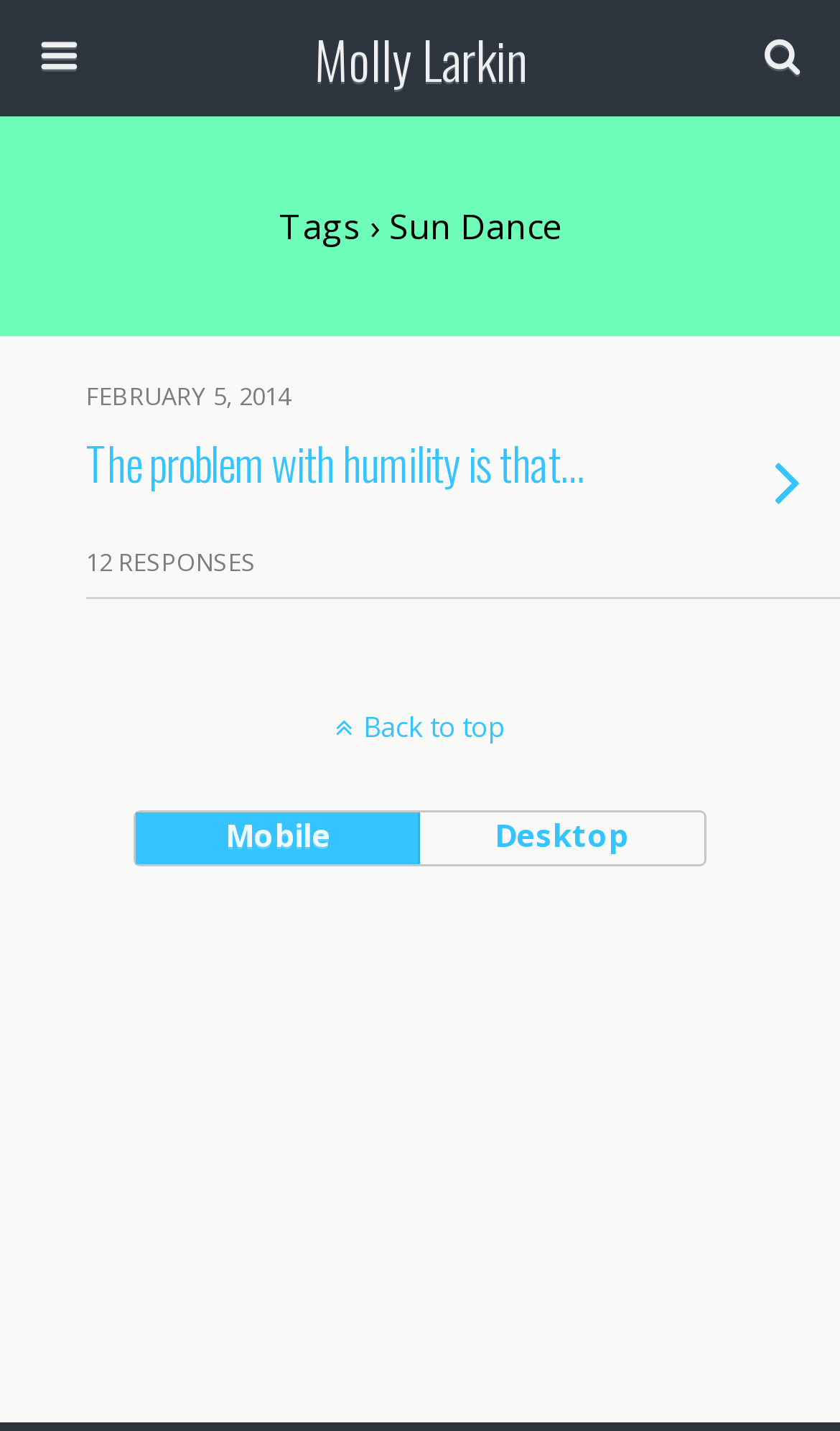Respond with a single word or phrase for the following question: 
What are the two layout options available?

Mobile and Desktop